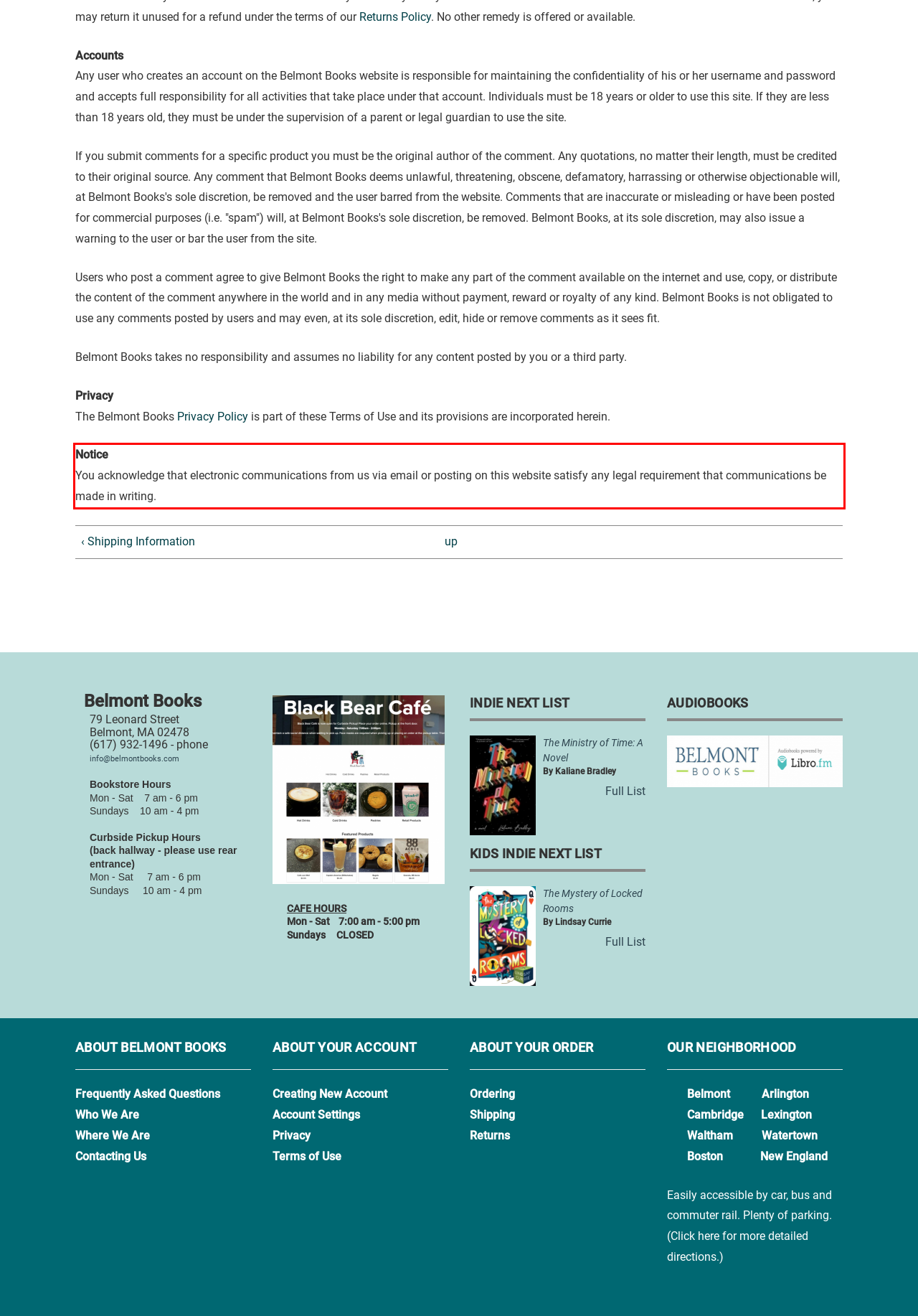Given a screenshot of a webpage, identify the red bounding box and perform OCR to recognize the text within that box.

Notice You acknowledge that electronic communications from us via email or posting on this website satisfy any legal requirement that communications be made in writing.